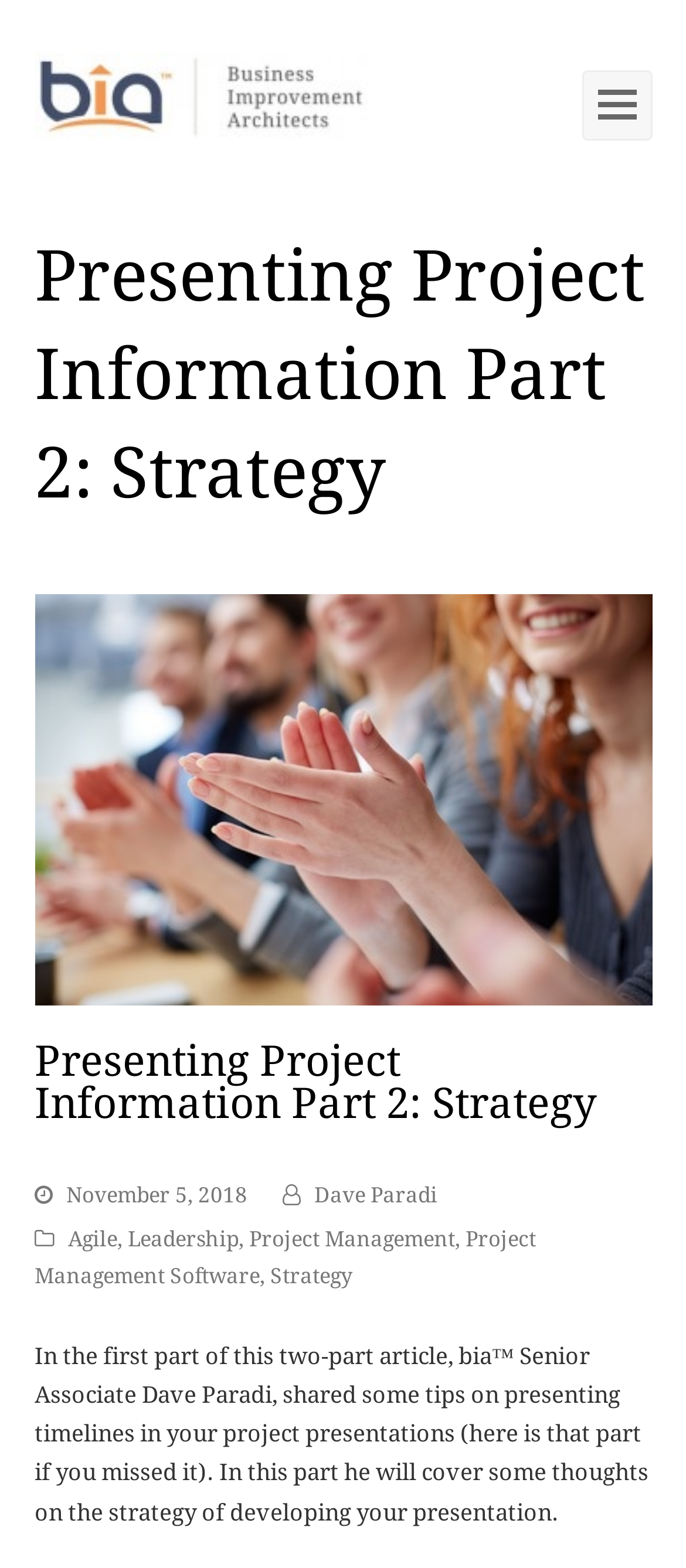How many parts does this article series have?
By examining the image, provide a one-word or phrase answer.

2